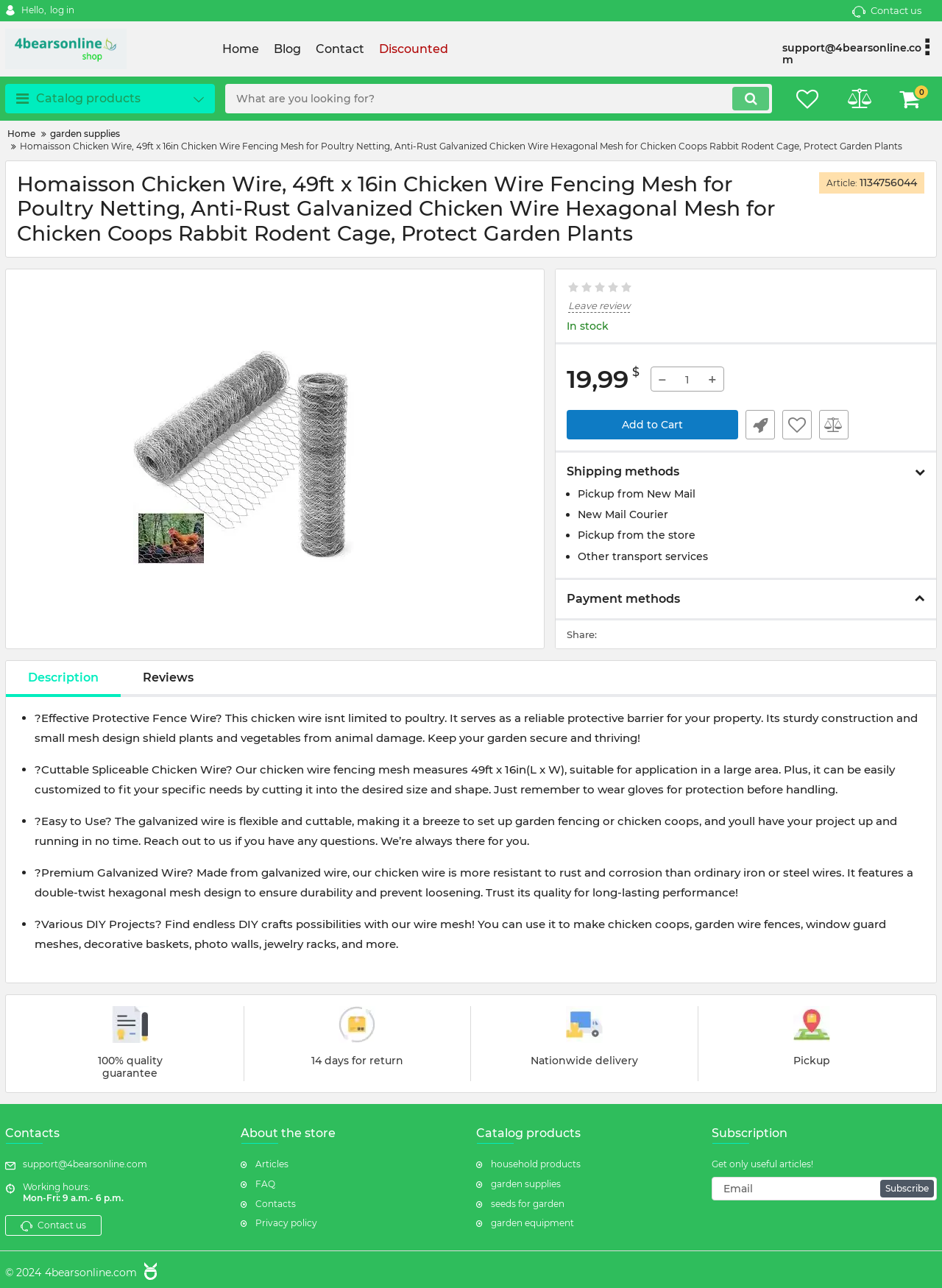Identify the bounding box coordinates of the clickable section necessary to follow the following instruction: "log in". The coordinates should be presented as four float numbers from 0 to 1, i.e., [left, top, right, bottom].

[0.005, 0.003, 0.079, 0.013]